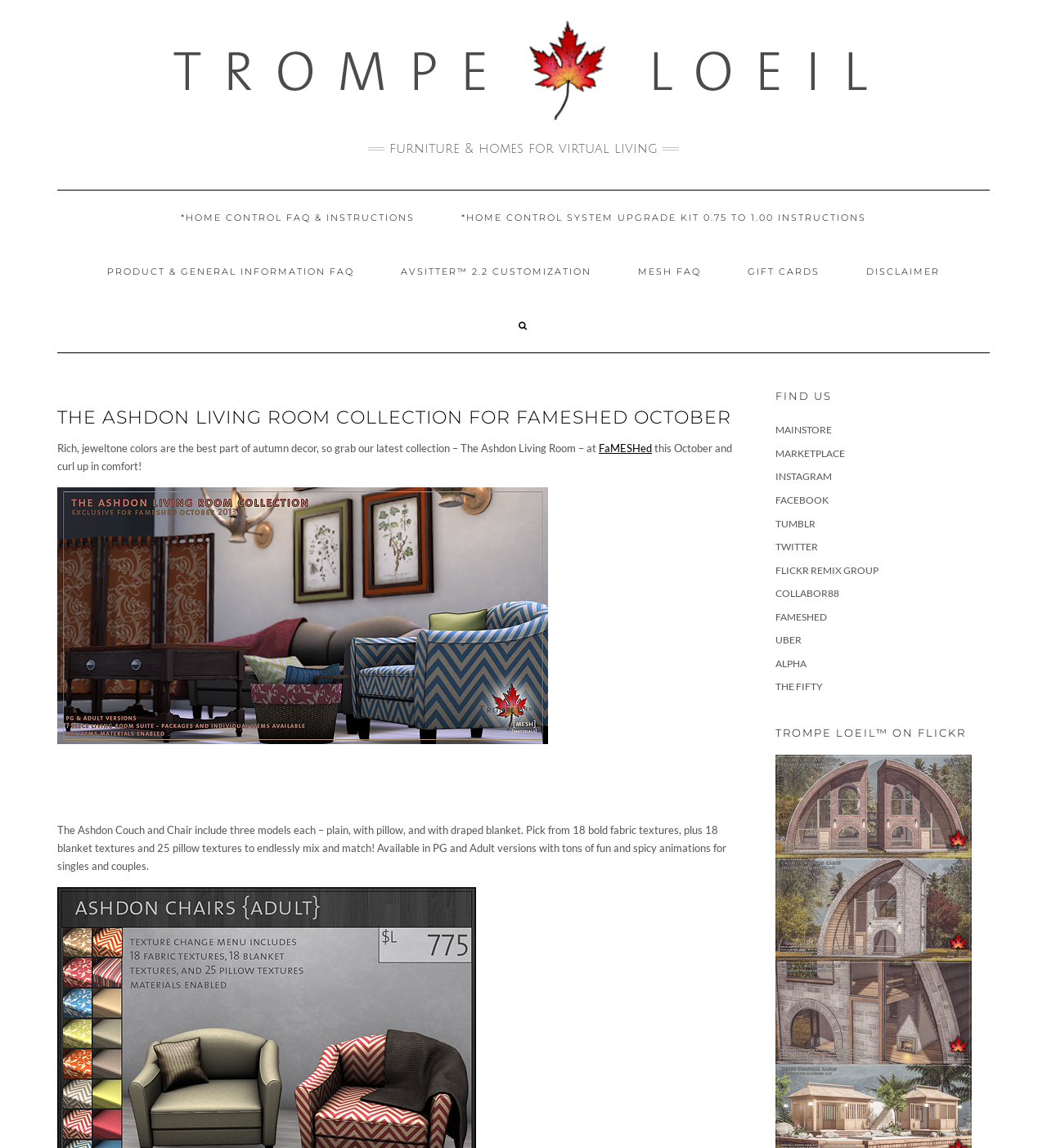Identify and provide the bounding box coordinates of the UI element described: "AVsitter™ 2.2 Customization". The coordinates should be formatted as [left, top, right, bottom], with each number being a float between 0 and 1.

[0.362, 0.213, 0.586, 0.26]